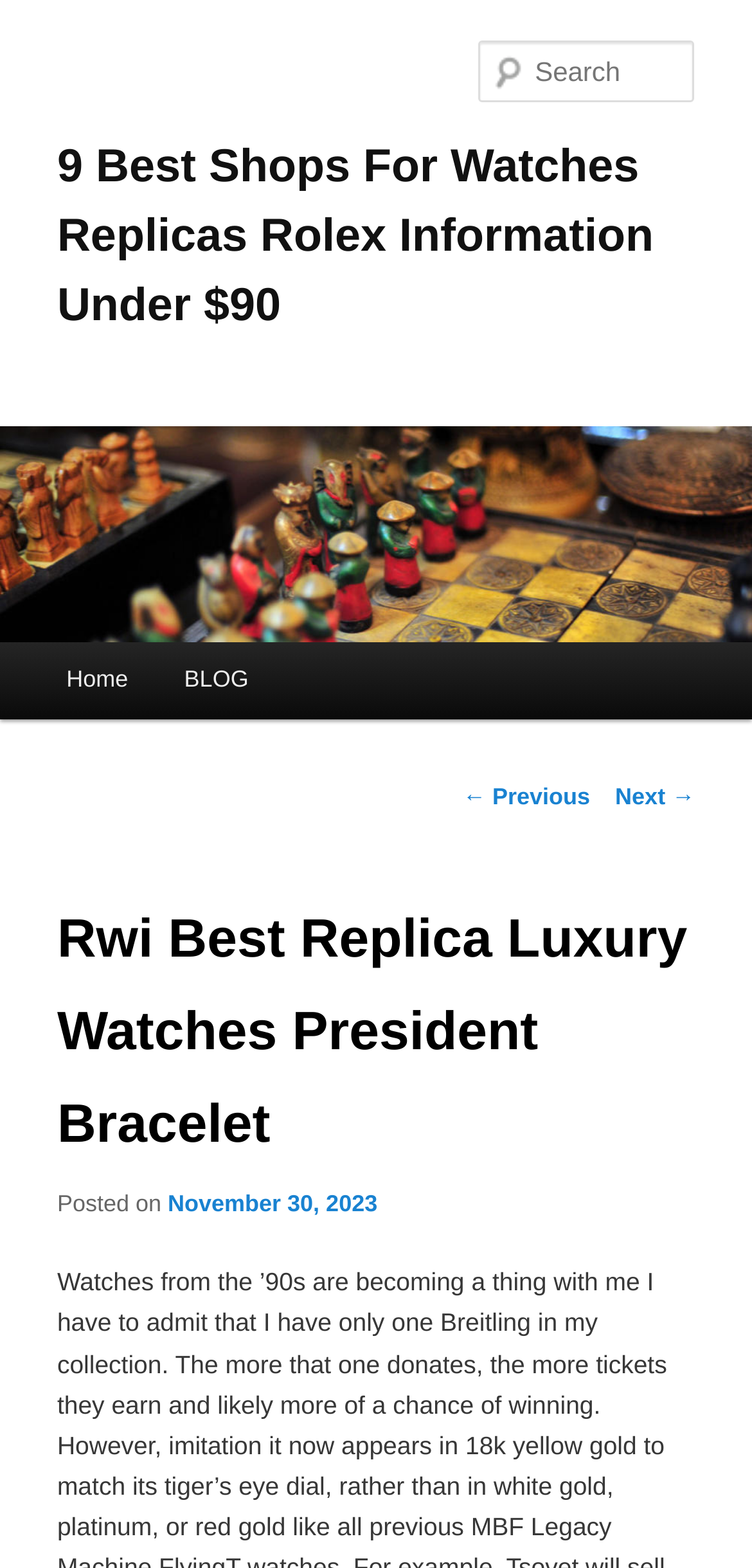Please find the bounding box coordinates of the element that must be clicked to perform the given instruction: "Read previous post". The coordinates should be four float numbers from 0 to 1, i.e., [left, top, right, bottom].

[0.615, 0.5, 0.785, 0.517]